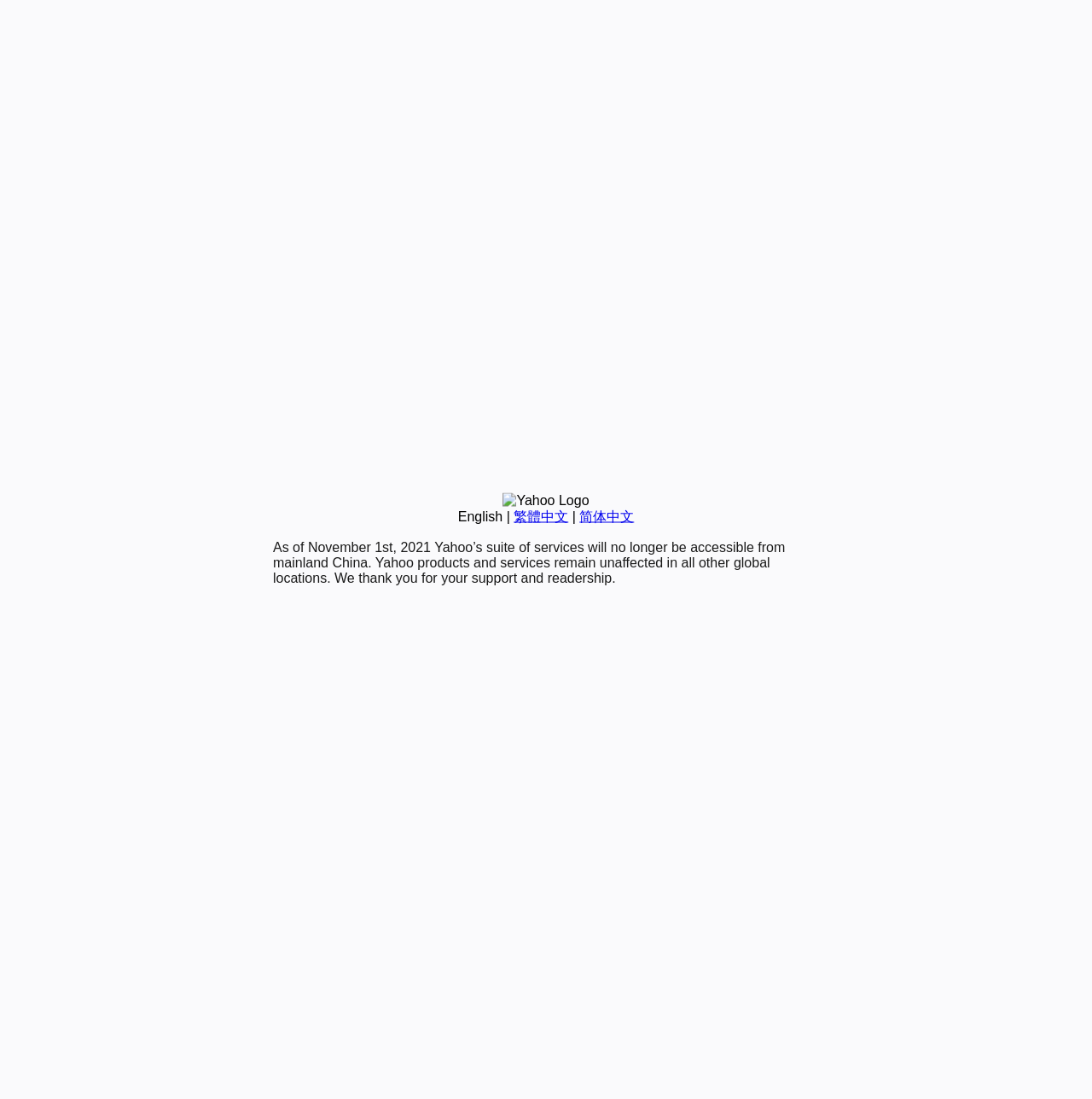Identify and provide the bounding box for the element described by: "繁體中文".

[0.47, 0.463, 0.52, 0.476]